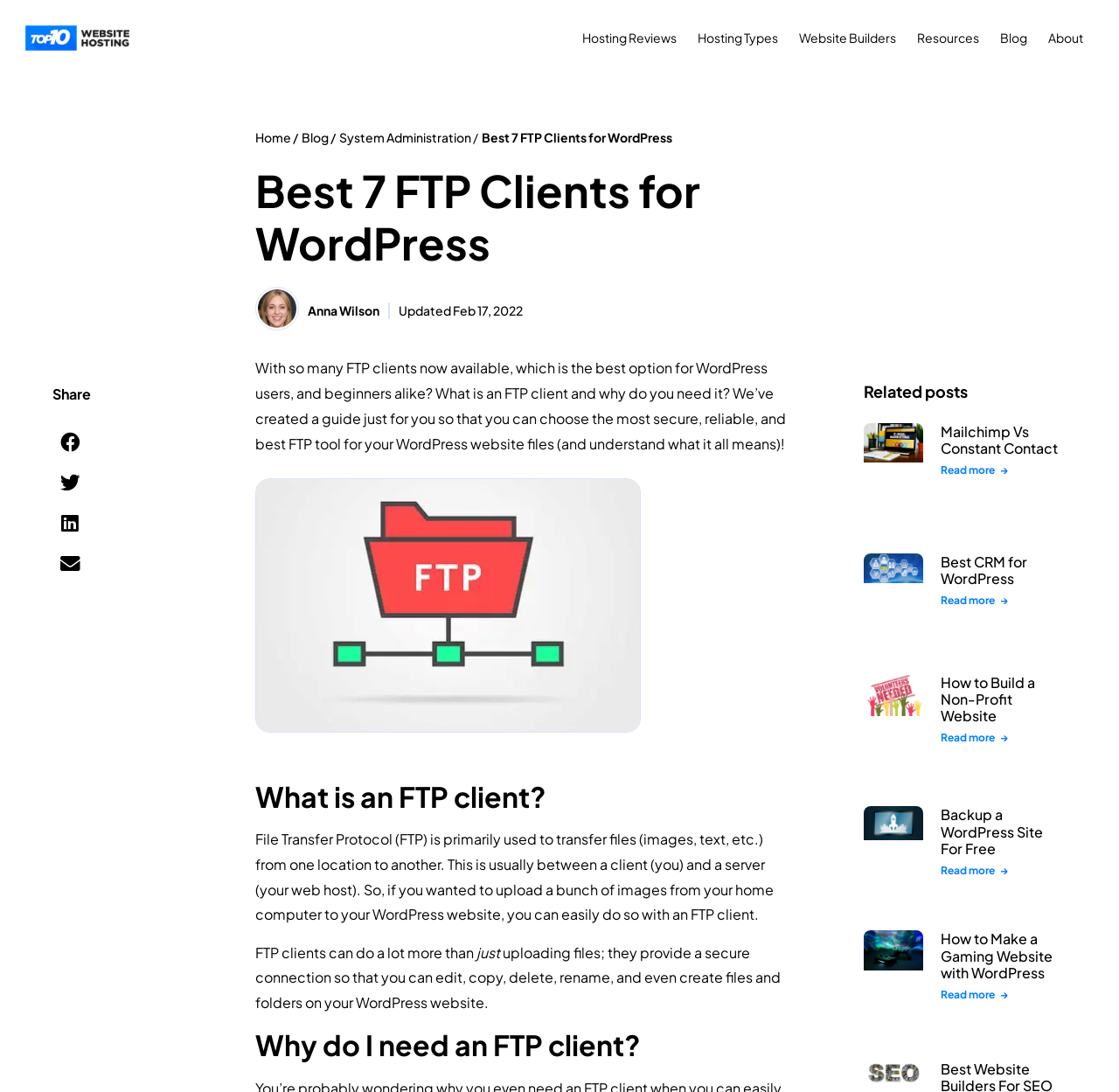Predict the bounding box of the UI element based on this description: "Home /".

[0.228, 0.118, 0.27, 0.133]